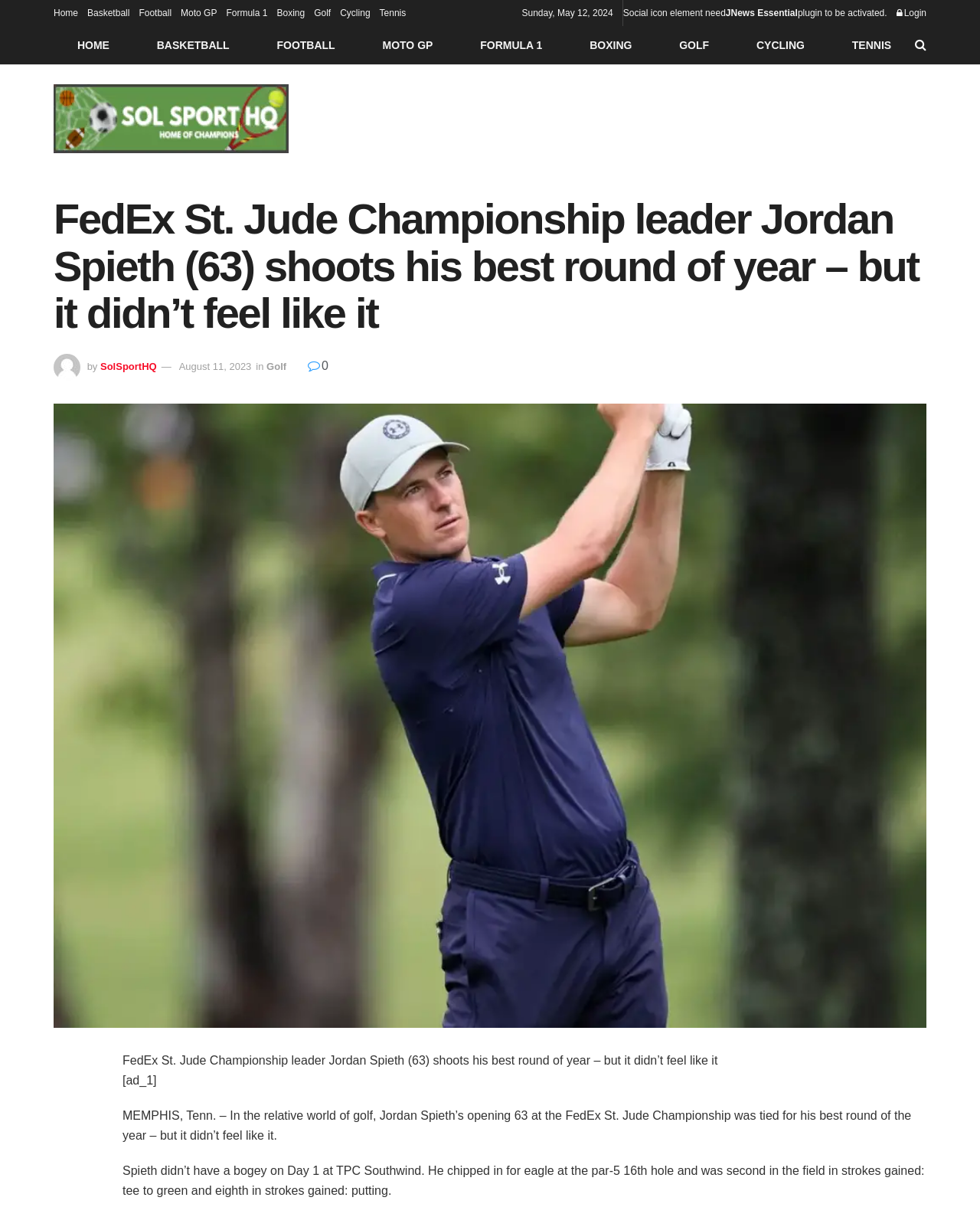Please locate and generate the primary heading on this webpage.

FedEx St. Jude Championship leader Jordan Spieth (63) shoots his best round of year – but it didn’t feel like it